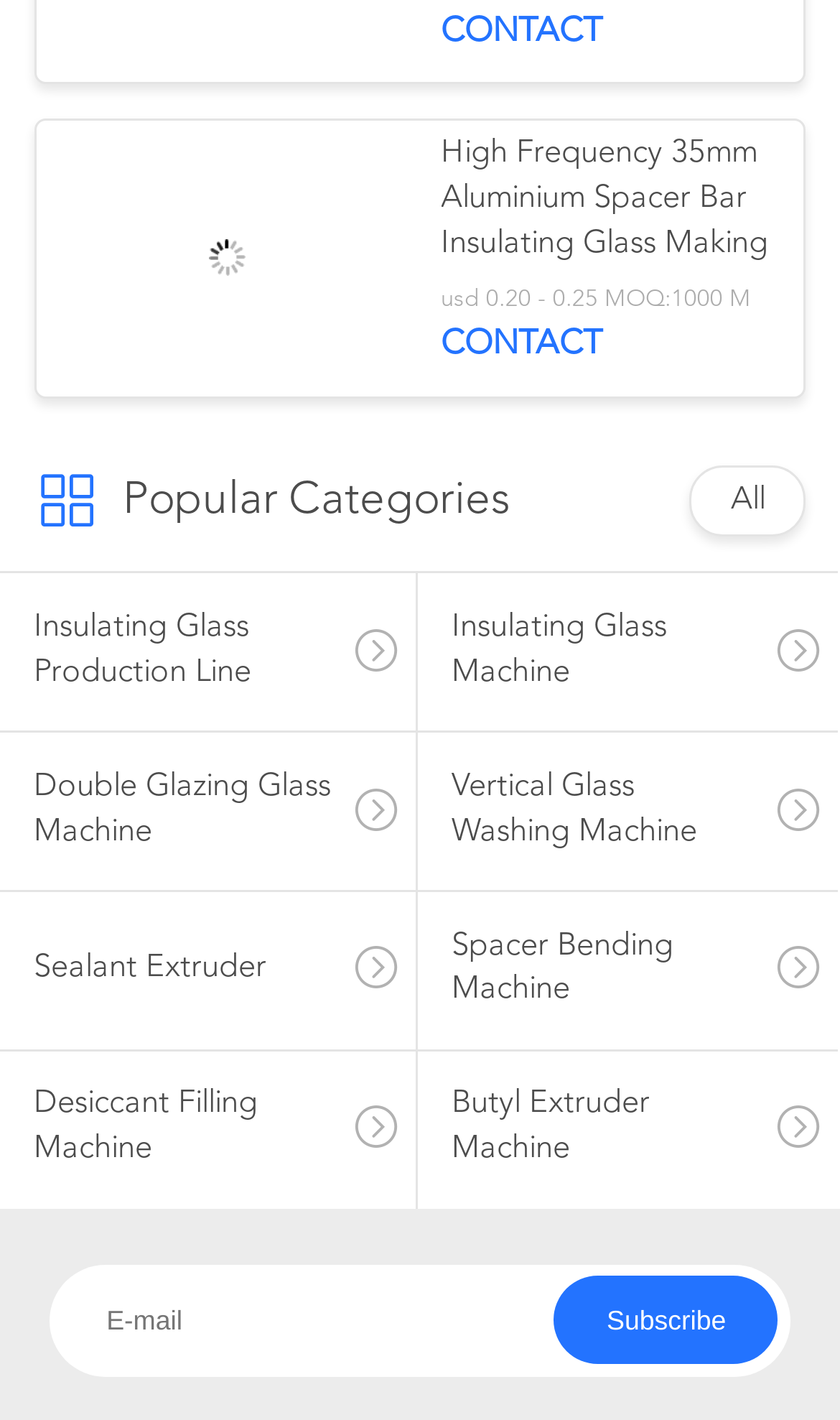How many categories are listed?
By examining the image, provide a one-word or phrase answer.

6